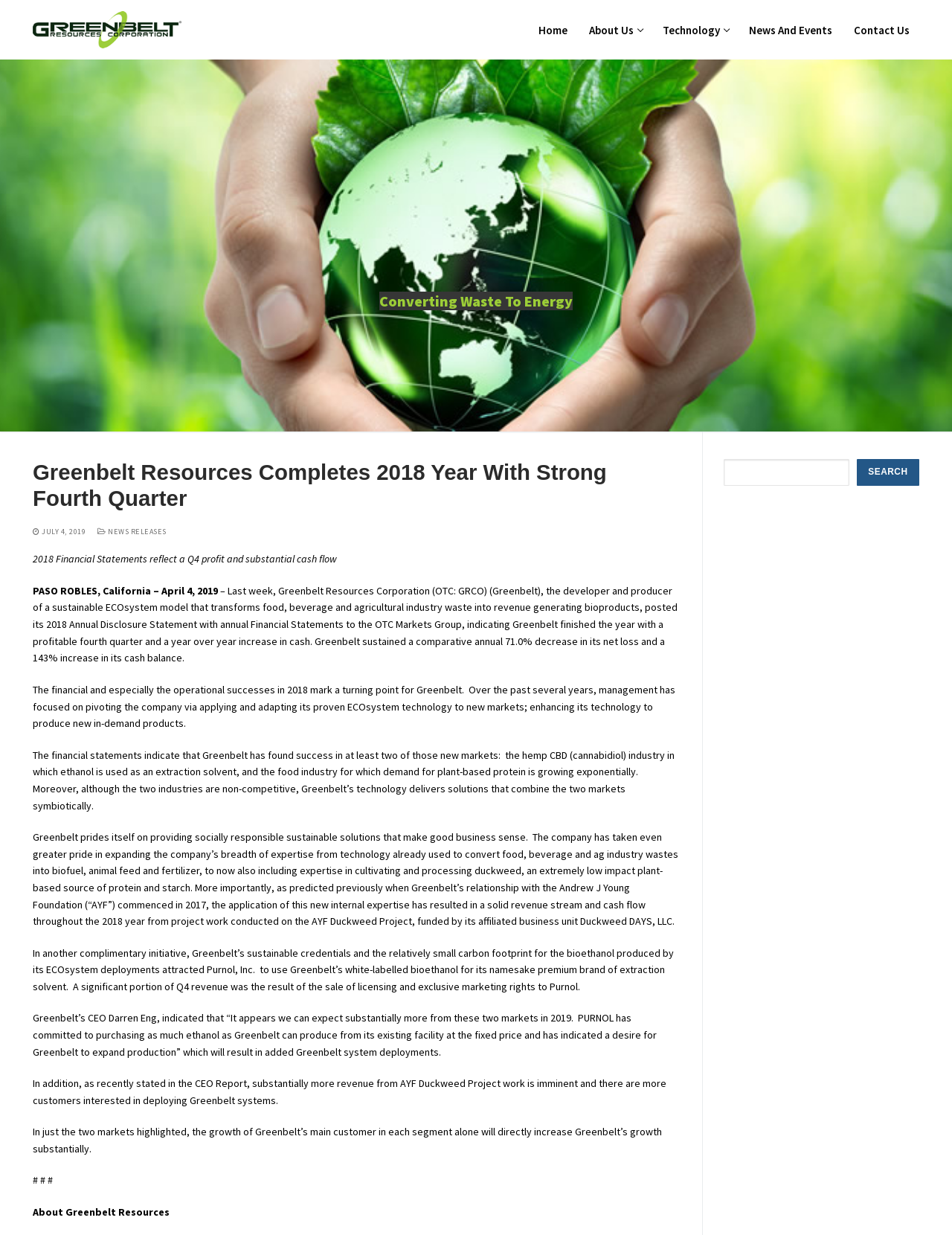Review the image closely and give a comprehensive answer to the question: What is the name of the company that uses Greenbelt's bioethanol?

The name of the company that uses Greenbelt's bioethanol is Purnol, Inc., which is mentioned in the text 'In another complimentary initiative, Greenbelt’s sustainable credentials and the relatively small carbon footprint for the bioethanol produced by its ECOsystem deployments attracted Purnol, Inc. to use Greenbelt’s white-labelled bioethanol for its namesake premium brand of extraction solvent'.